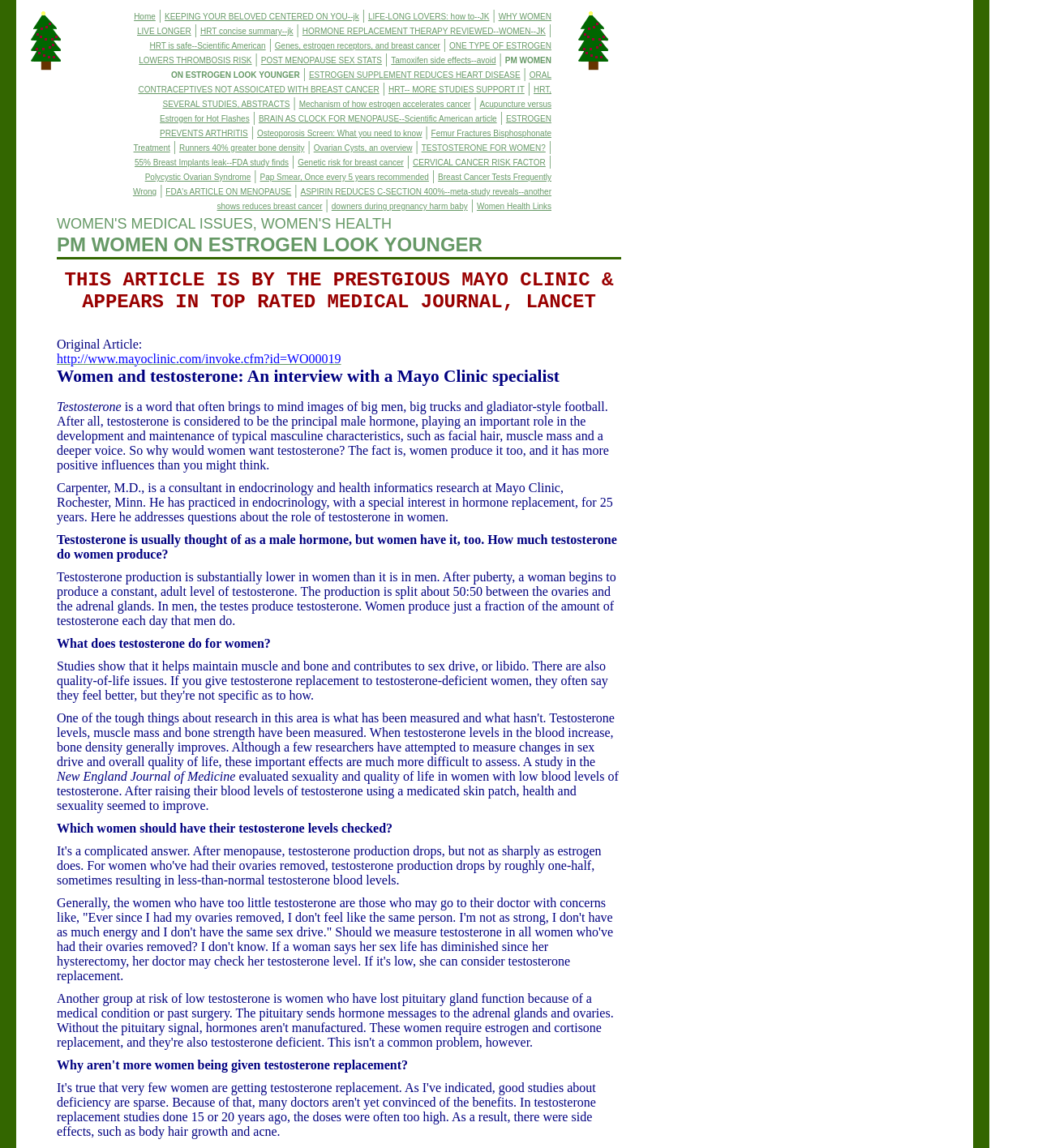Use a single word or phrase to respond to the question:
What is the recommended frequency for Pap Smears?

Once every 5 years